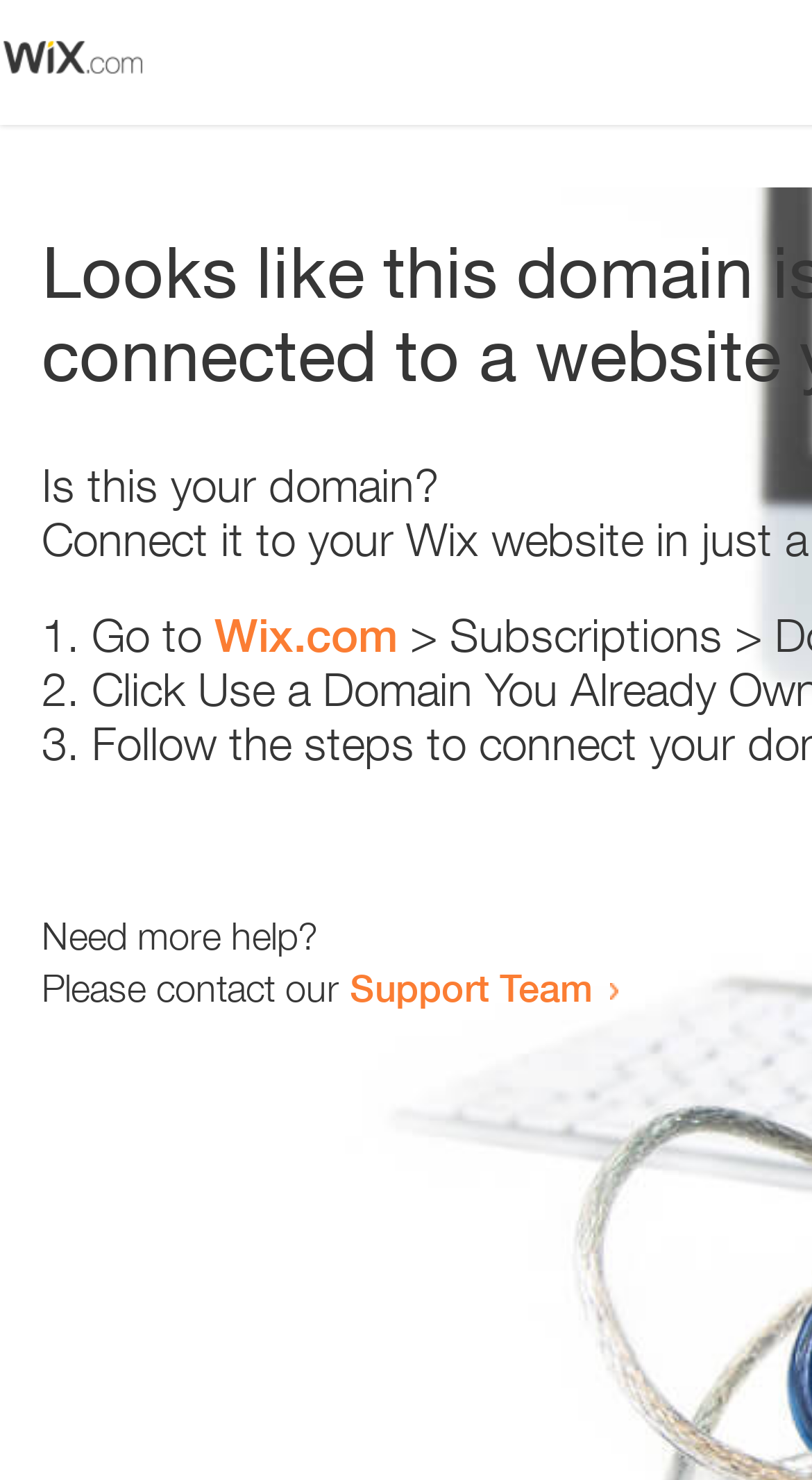Articulate a detailed summary of the webpage's content and design.

The webpage appears to be an error page, with a small image at the top left corner. Below the image, there is a heading that reads "Is this your domain?" centered on the page. 

Underneath the heading, there is a numbered list with three items. The first item starts with "1." and is followed by the text "Go to" and a link to "Wix.com". The second item starts with "2." and the third item starts with "3.", but their contents are not specified. 

Further down the page, there is a section that asks "Need more help?" followed by a sentence that says "Please contact our" and a link to the "Support Team".